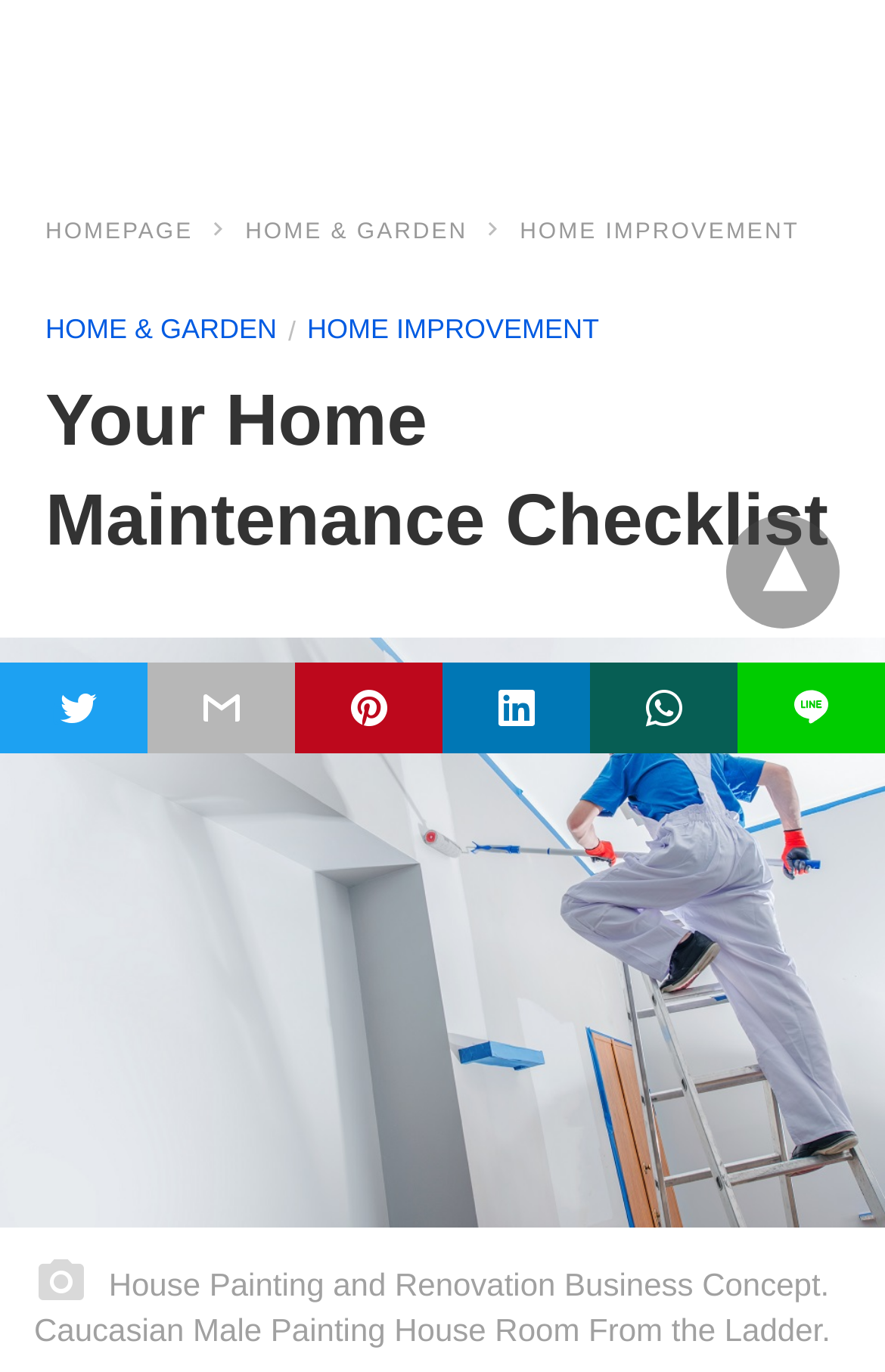Locate the bounding box of the UI element based on this description: "Home Improvement". Provide four float numbers between 0 and 1 as [left, top, right, bottom].

[0.347, 0.228, 0.677, 0.251]